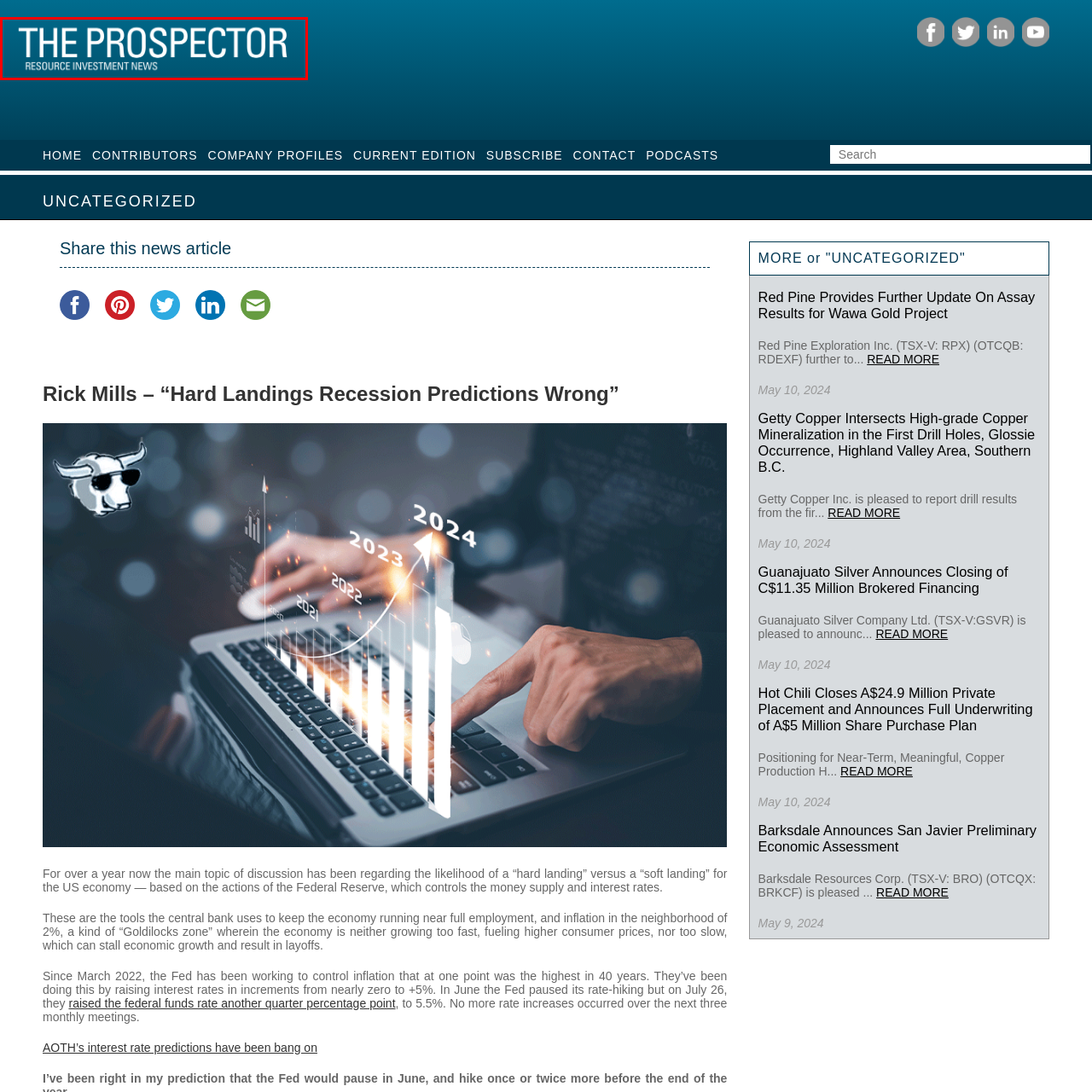Inspect the area enclosed by the red box and reply to the question using only one word or a short phrase: 
What is the focus of the publication?

resource investment news